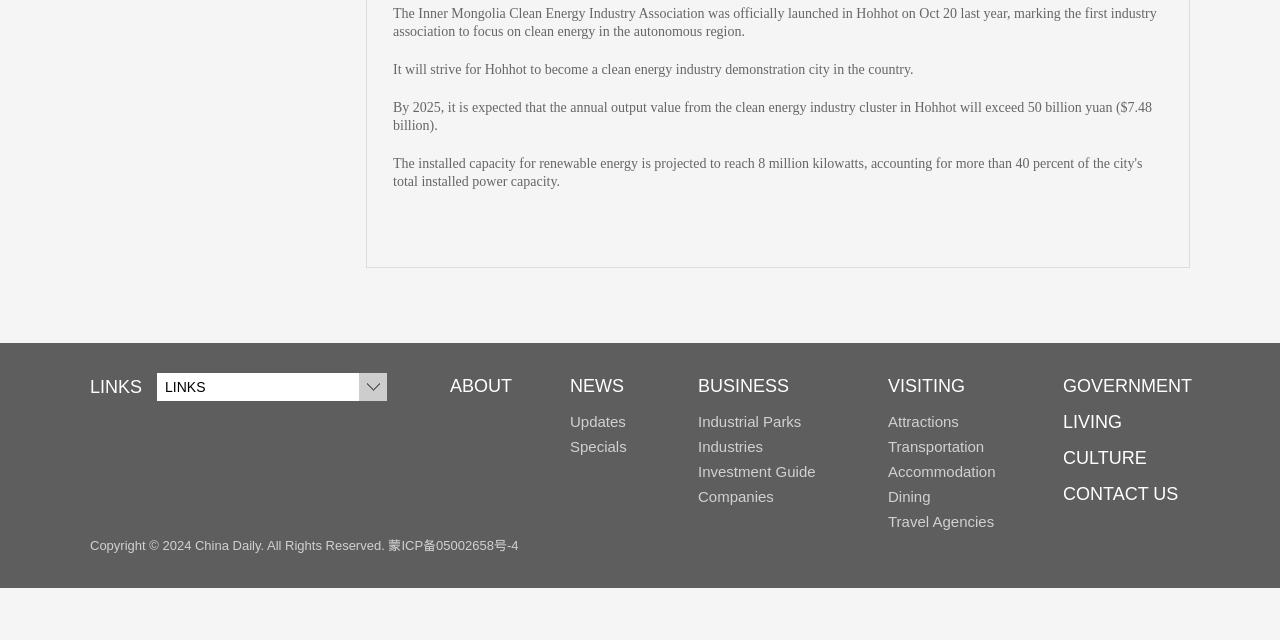Identify the bounding box coordinates for the UI element mentioned here: "alt="Adams on Contract Drafting"". Provide the coordinates as four float values between 0 and 1, i.e., [left, top, right, bottom].

None